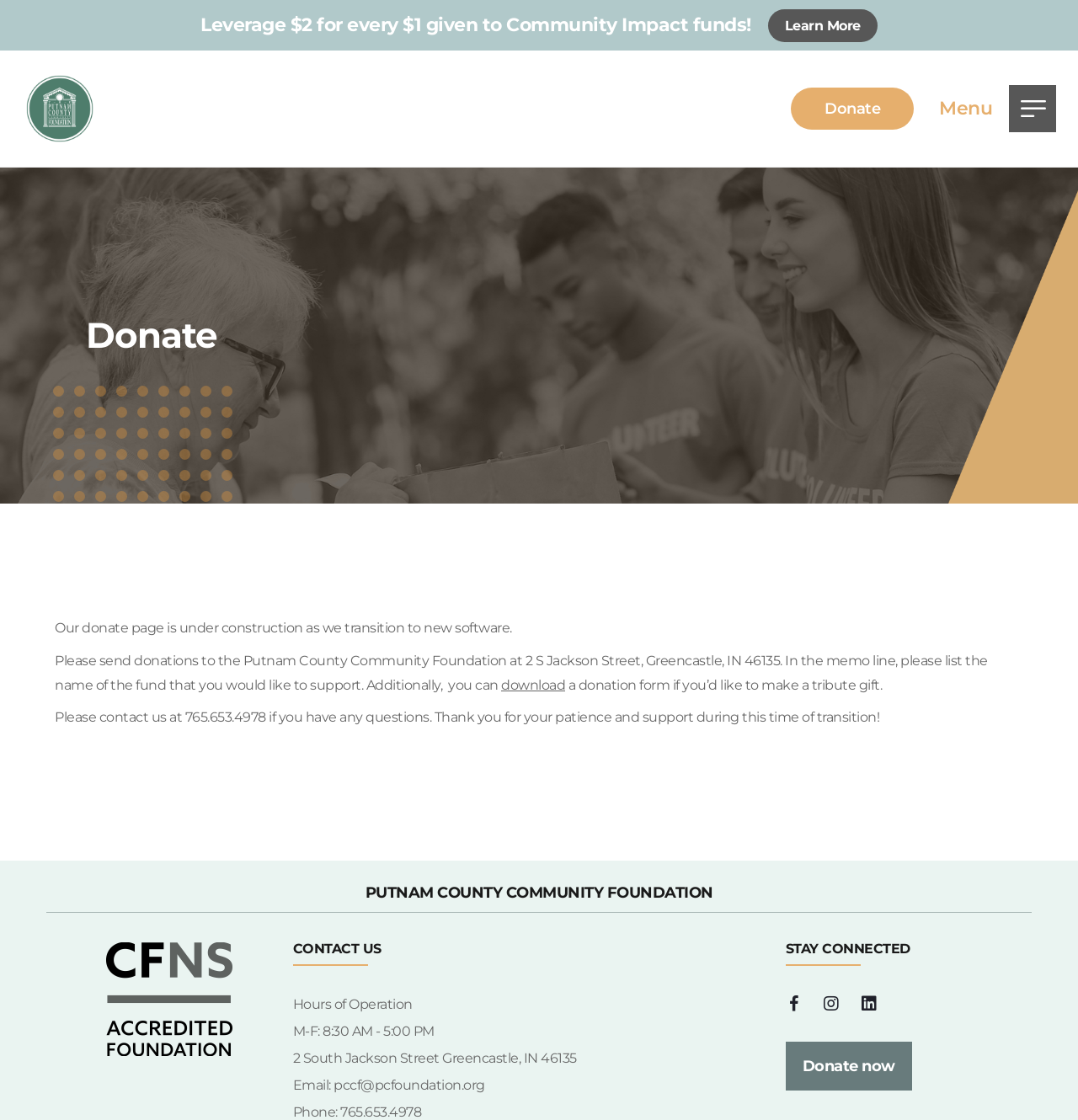Identify the bounding box coordinates of the section to be clicked to complete the task described by the following instruction: "Make a donation". The coordinates should be four float numbers between 0 and 1, formatted as [left, top, right, bottom].

[0.734, 0.078, 0.848, 0.116]